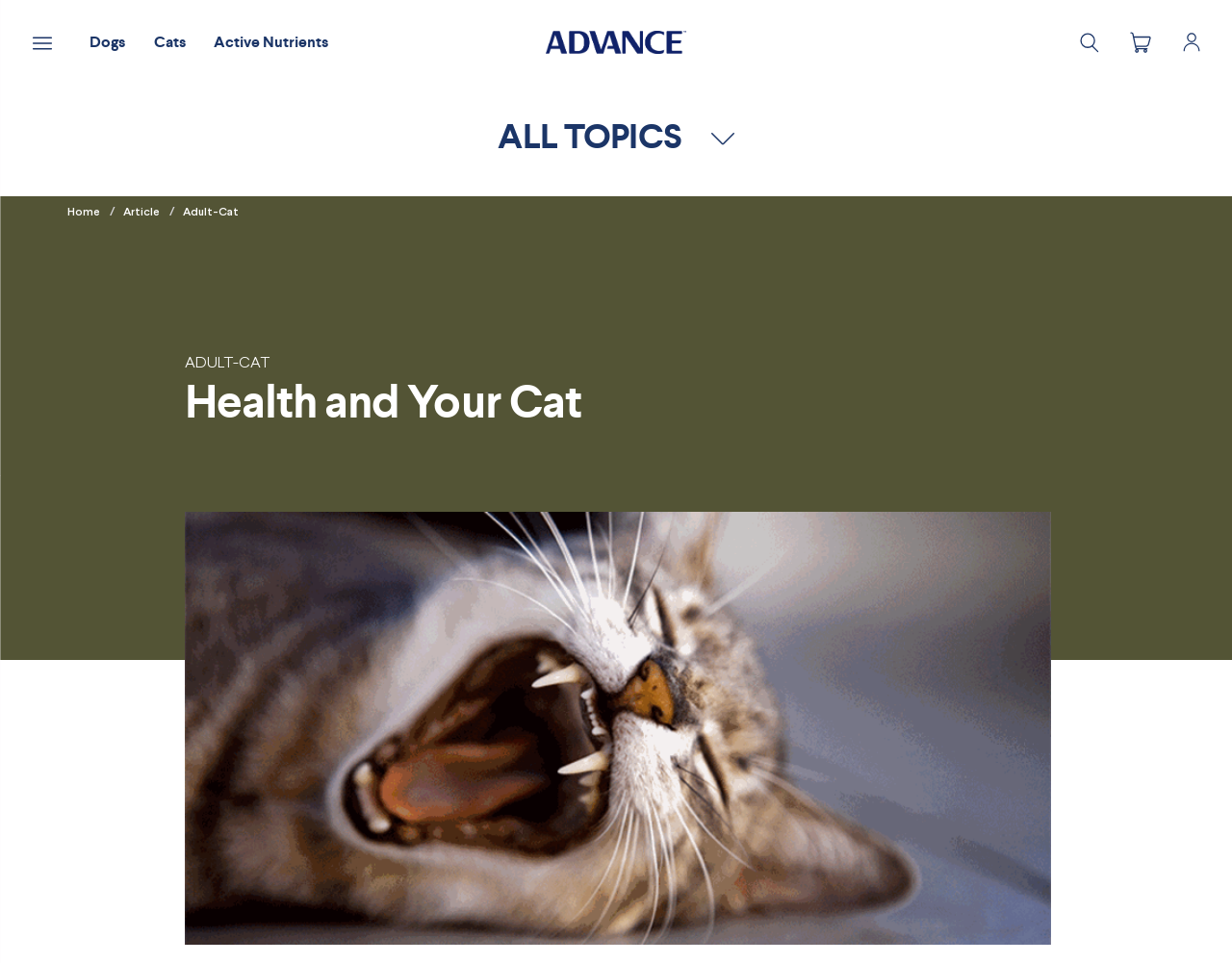Please locate and generate the primary heading on this webpage.

Health and Your Cat